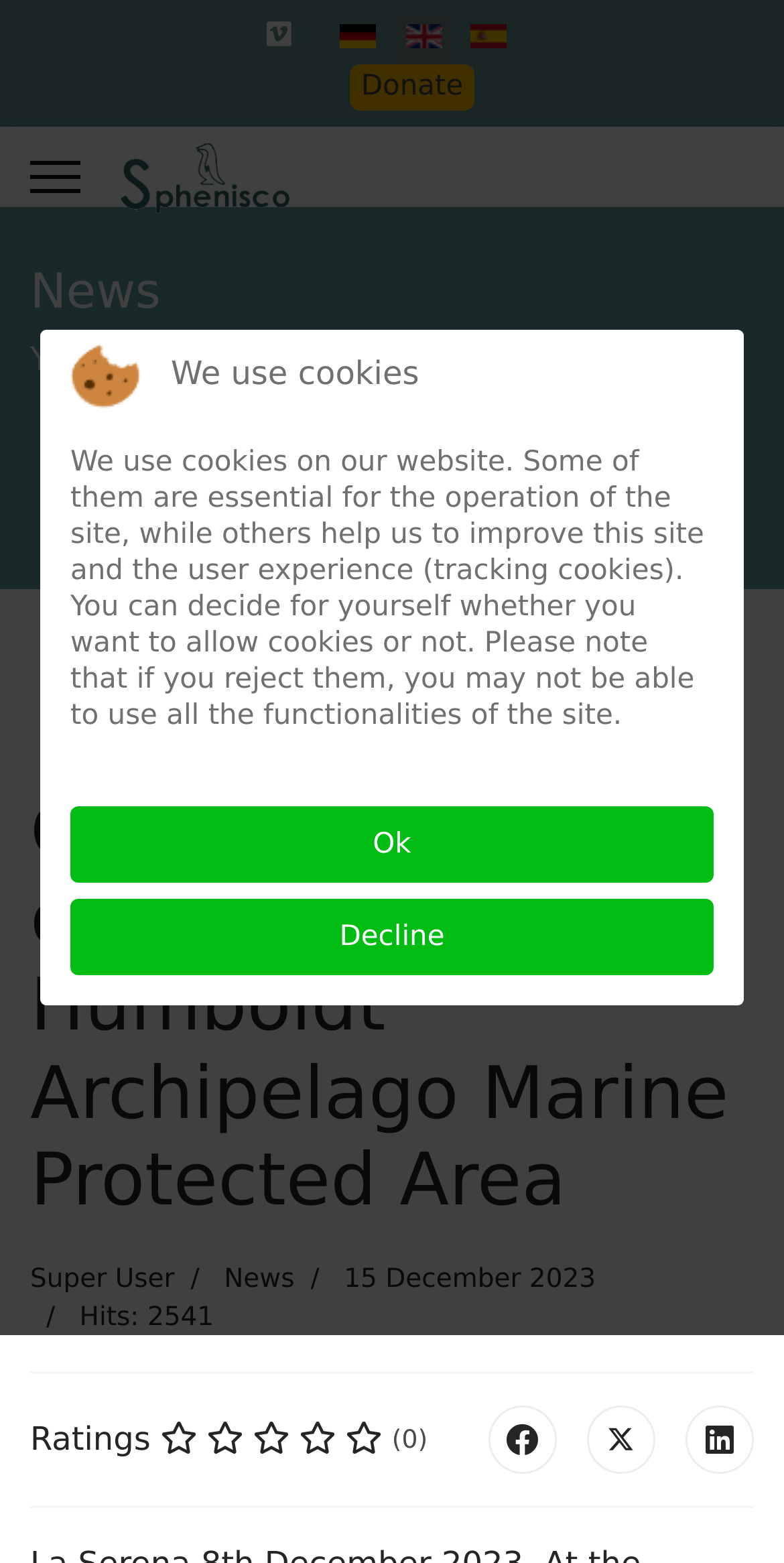Can you show the bounding box coordinates of the region to click on to complete the task described in the instruction: "Visit the home page"?

[0.334, 0.217, 0.455, 0.242]